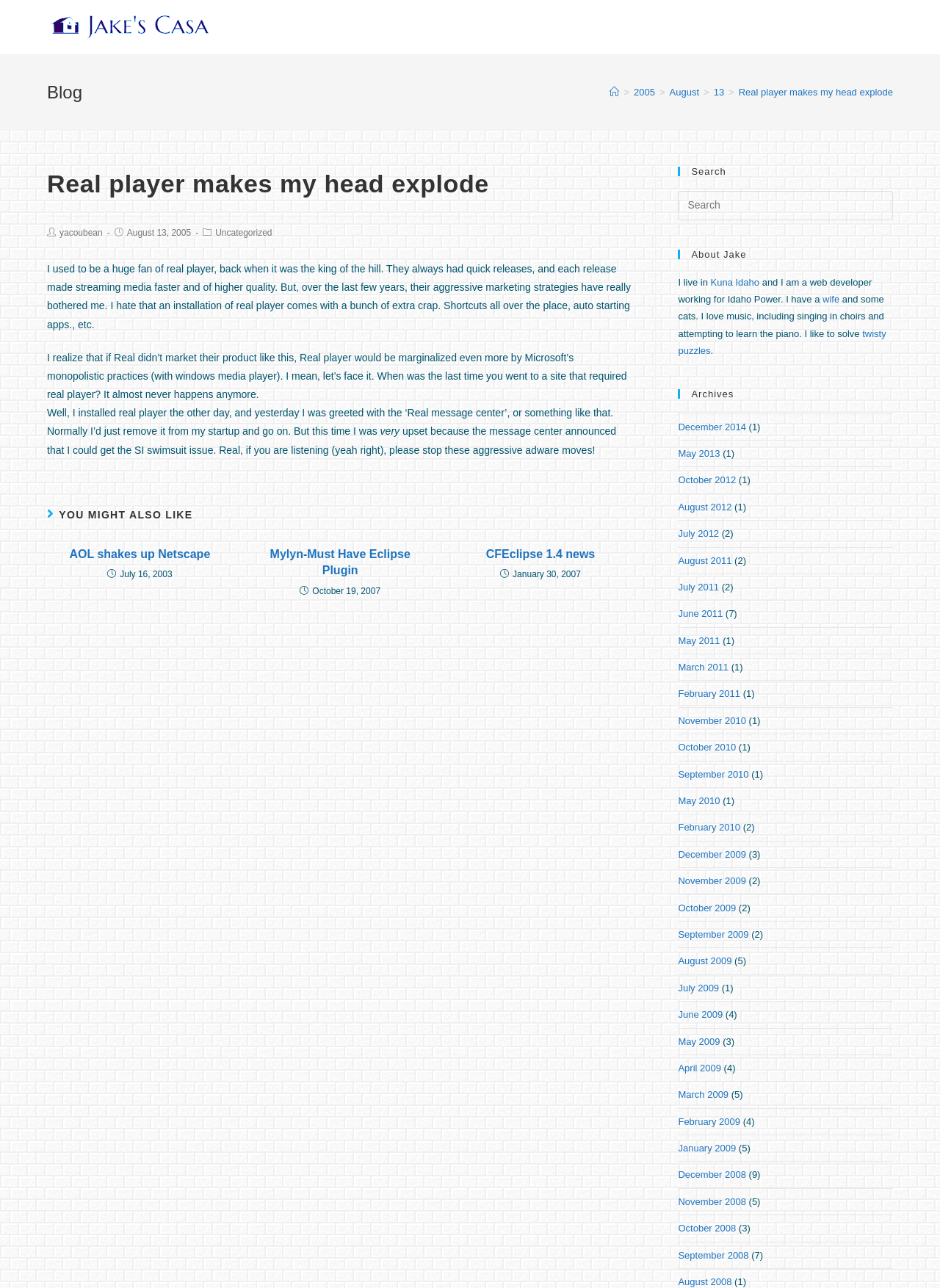Determine the bounding box coordinates of the UI element described by: "CFEclipse 1.4 news".

[0.486, 0.424, 0.664, 0.437]